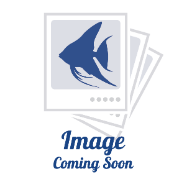What is the purpose of the graphic?
Look at the image and respond with a one-word or short phrase answer.

To indicate an image is coming soon